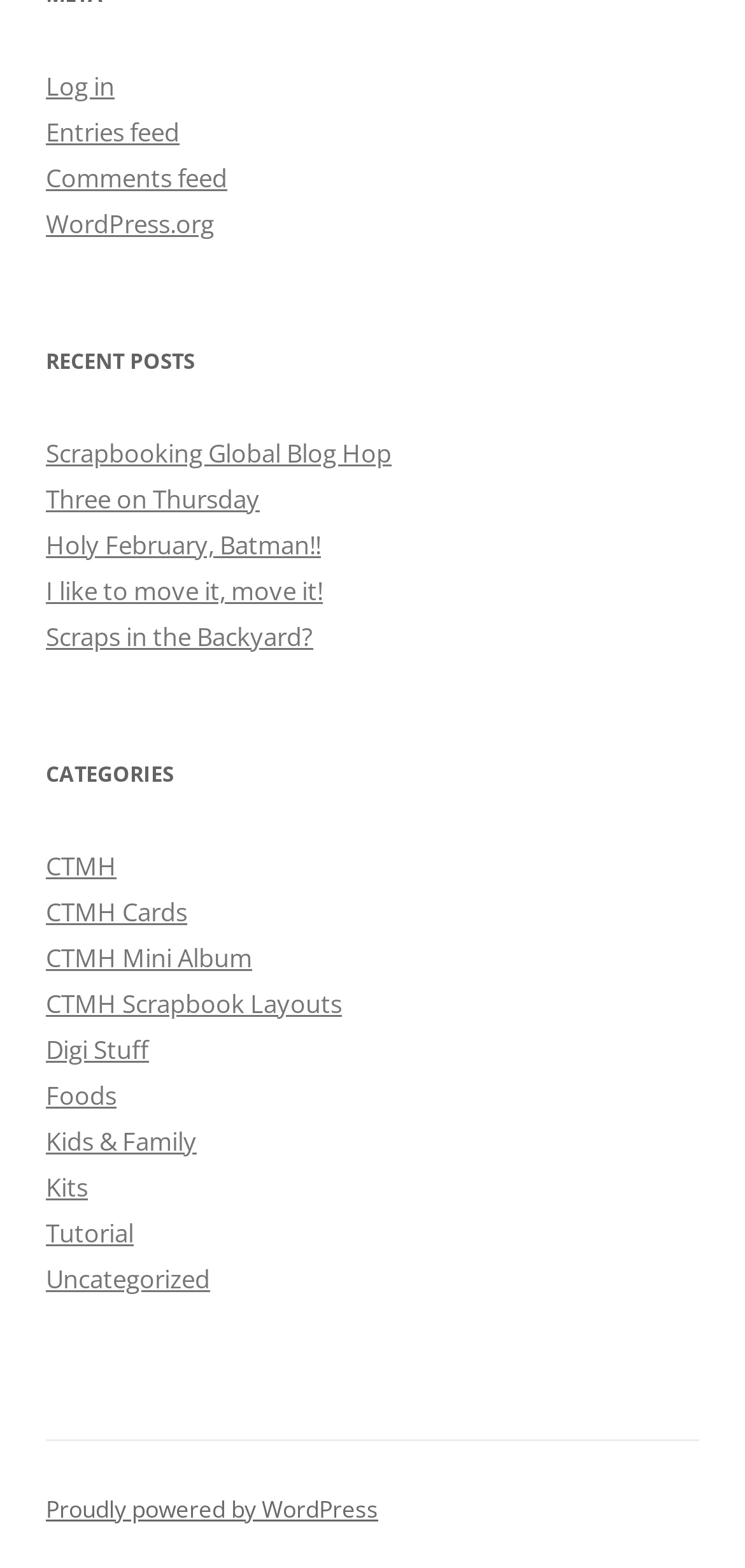What is the title of the latest post?
Observe the image and answer the question with a one-word or short phrase response.

Scrapbooking Global Blog Hop